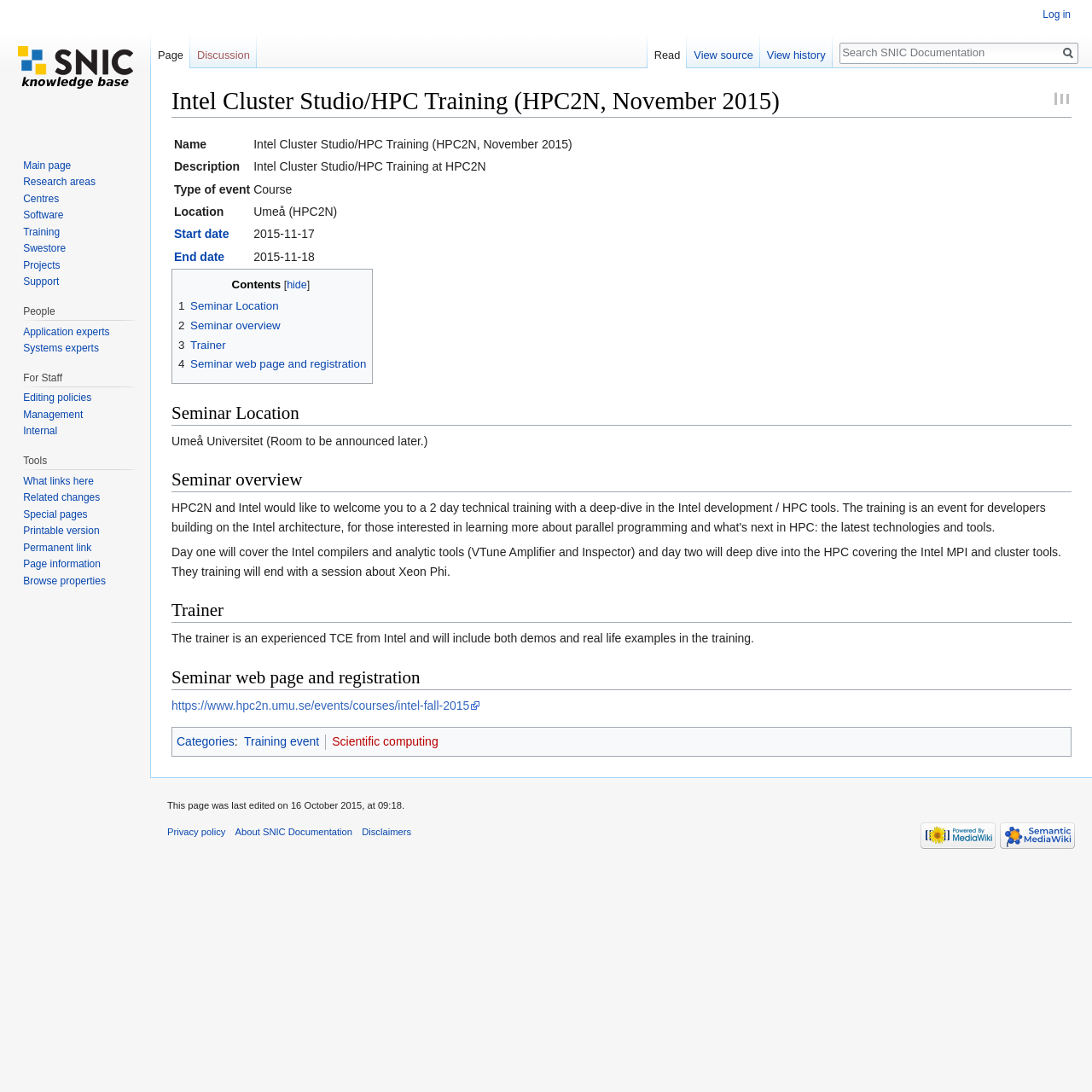Please find the bounding box for the UI element described by: "Read".

[0.593, 0.031, 0.629, 0.063]